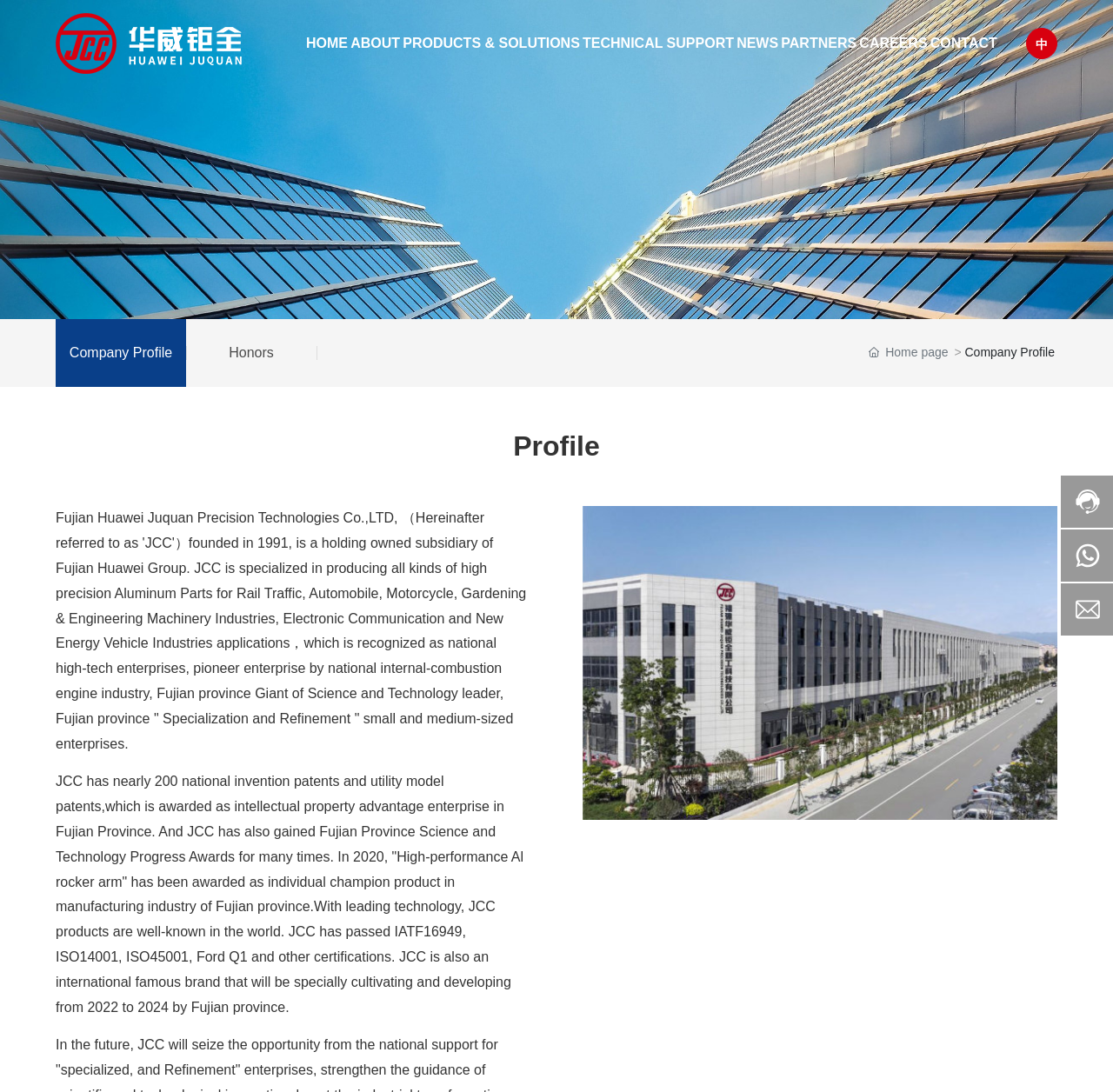Write a detailed summary of the webpage.

The webpage is about Fujian Huawei Juquan Precision Technologies Co.,LTD, a company founded in 1991. At the top left corner, there is a logo image of Huawei Juquan, accompanied by a link with the same name. Below the logo, there is a horizontal navigation menu with links to different sections of the website, including HOME, ABOUT, PRODUCTS & SOLUTIONS, TECHNICAL SUPPORT, NEWS, PARTNERS, CAREERS, and CONTACT.

On the top right corner, there is a link to a Chinese version of the website, denoted by the character "中". Below the navigation menu, there is a large background image that spans the entire width of the page, with a link to the company profile on the left side.

The main content of the webpage is divided into two sections. The first section describes the company profile, stating that Fujian Huawei Juquan Precision Technologies Co.,LTD is a holding owned subsidiary of Fujian Huawei Group, specializing in producing high-precision aluminum parts for various industries. The text also mentions the company's recognition as a national high-tech enterprise and its achievements in intellectual property and certifications.

The second section provides more information about the company's achievements, including its national invention patents, utility model patents, and awards. It also mentions the company's leading technology and international certifications.

On the right side of the page, there are several images, including a Huawei logo, and three small images with unknown content. At the bottom of the page, there is a small image with unknown content.